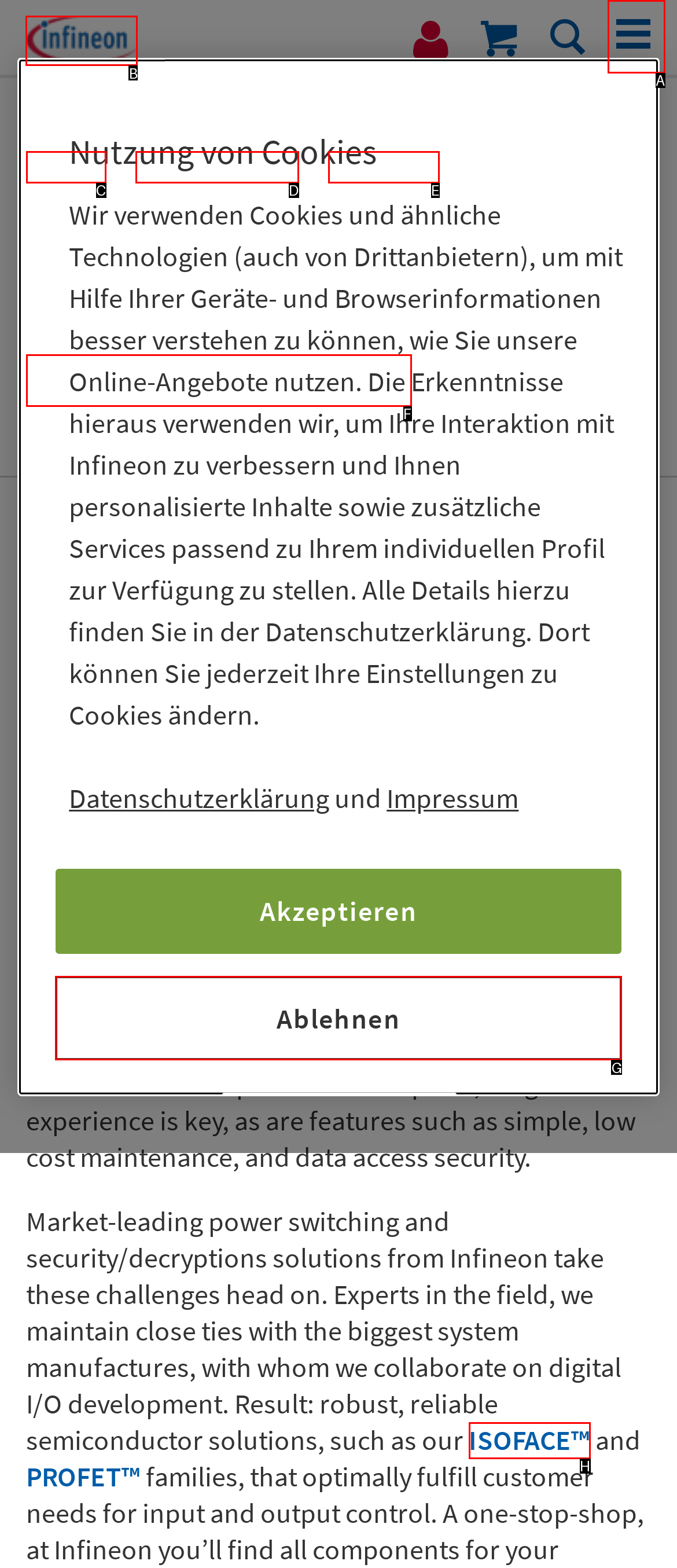Identify the letter of the UI element needed to carry out the task: Click the Infineon Technologies logo
Reply with the letter of the chosen option.

B